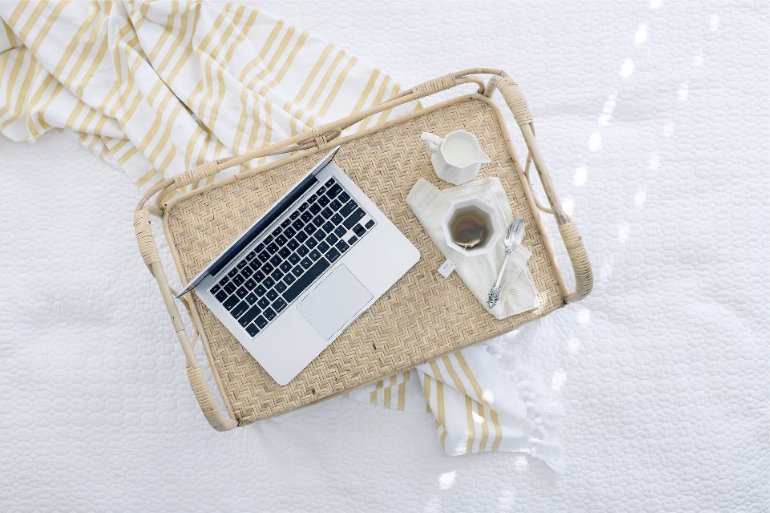Provide a comprehensive description of the image.

The image features a cozy workspace set up on a woven tray, which is placed on a soft, textured white surface. On the tray, a sleek laptop is open and ready for use, showcasing a modern and minimalistic design. Beside the laptop, a delicate teacup filled with tea and a small creamer sit alongside a napkin that holds a teaspoon, suggesting a perfect setting for a relaxing break or a productive work session. A light-colored striped blanket drapes elegantly across the surface, enhancing the tranquil ambiance of the scene, while soft natural light casts gentle shadows, creating a warm and inviting atmosphere.